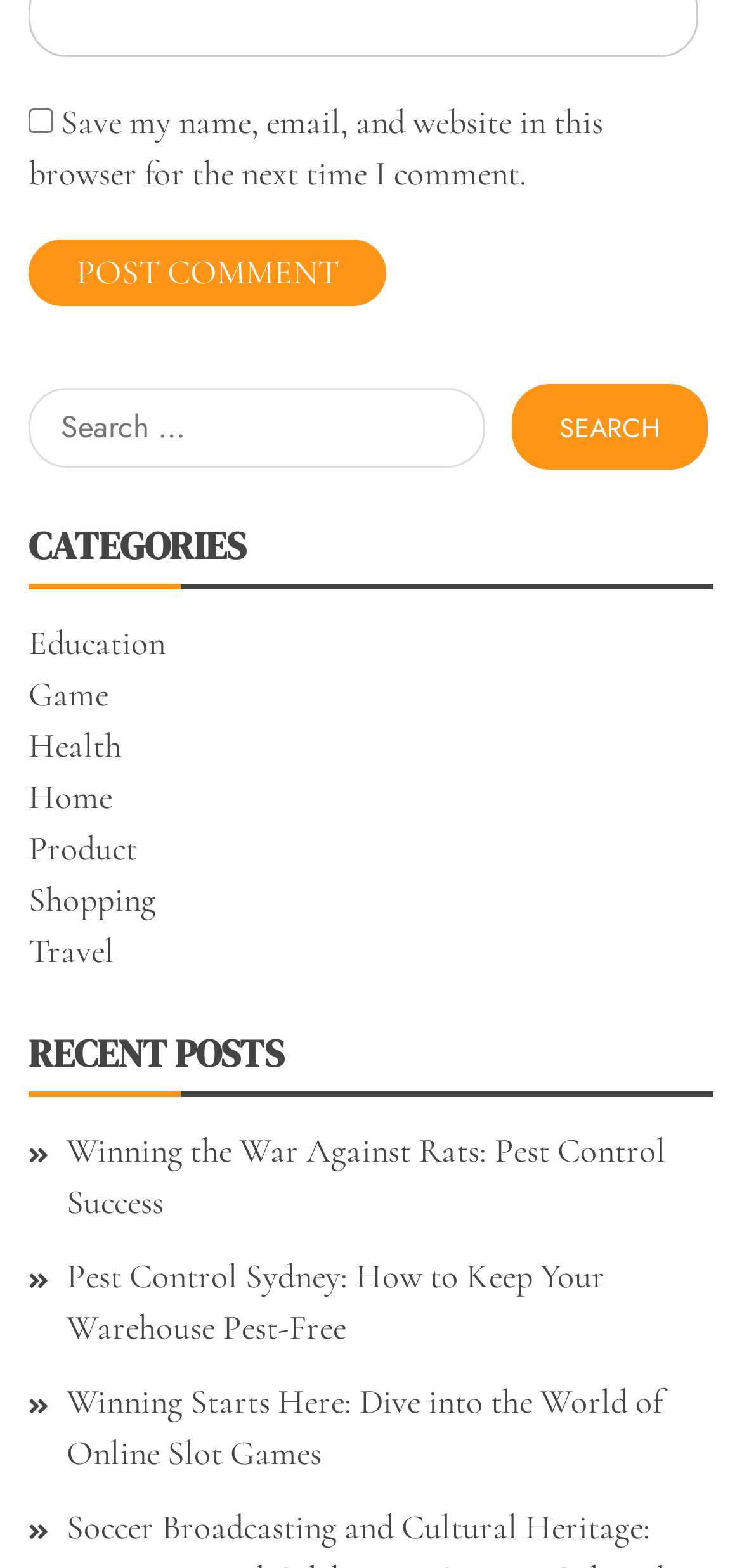Please specify the bounding box coordinates of the region to click in order to perform the following instruction: "Search for something".

[0.038, 0.247, 0.654, 0.298]